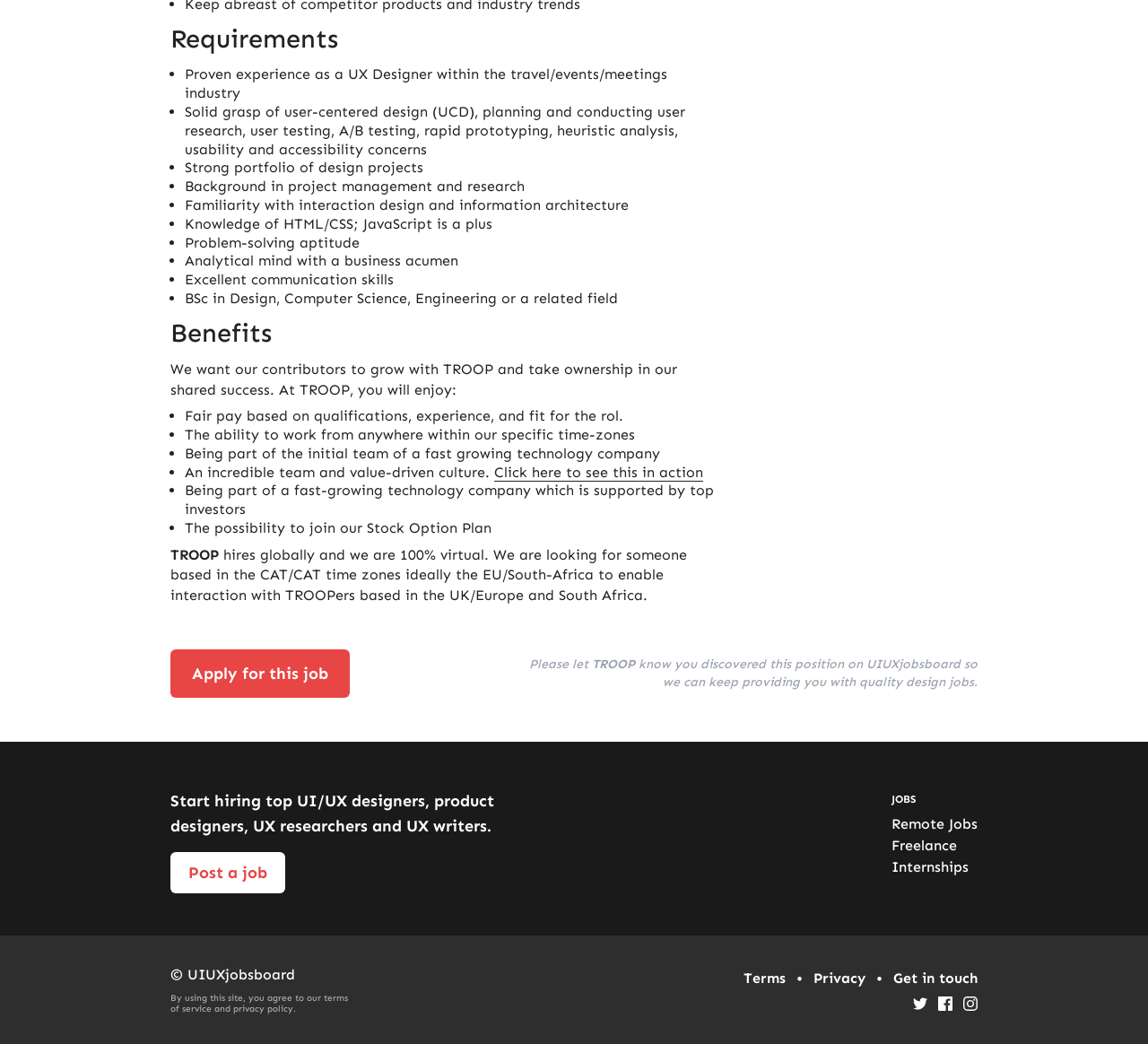Please find the bounding box coordinates of the element that needs to be clicked to perform the following instruction: "Click the 'Terms' link". The bounding box coordinates should be four float numbers between 0 and 1, represented as [left, top, right, bottom].

[0.648, 0.927, 0.699, 0.948]